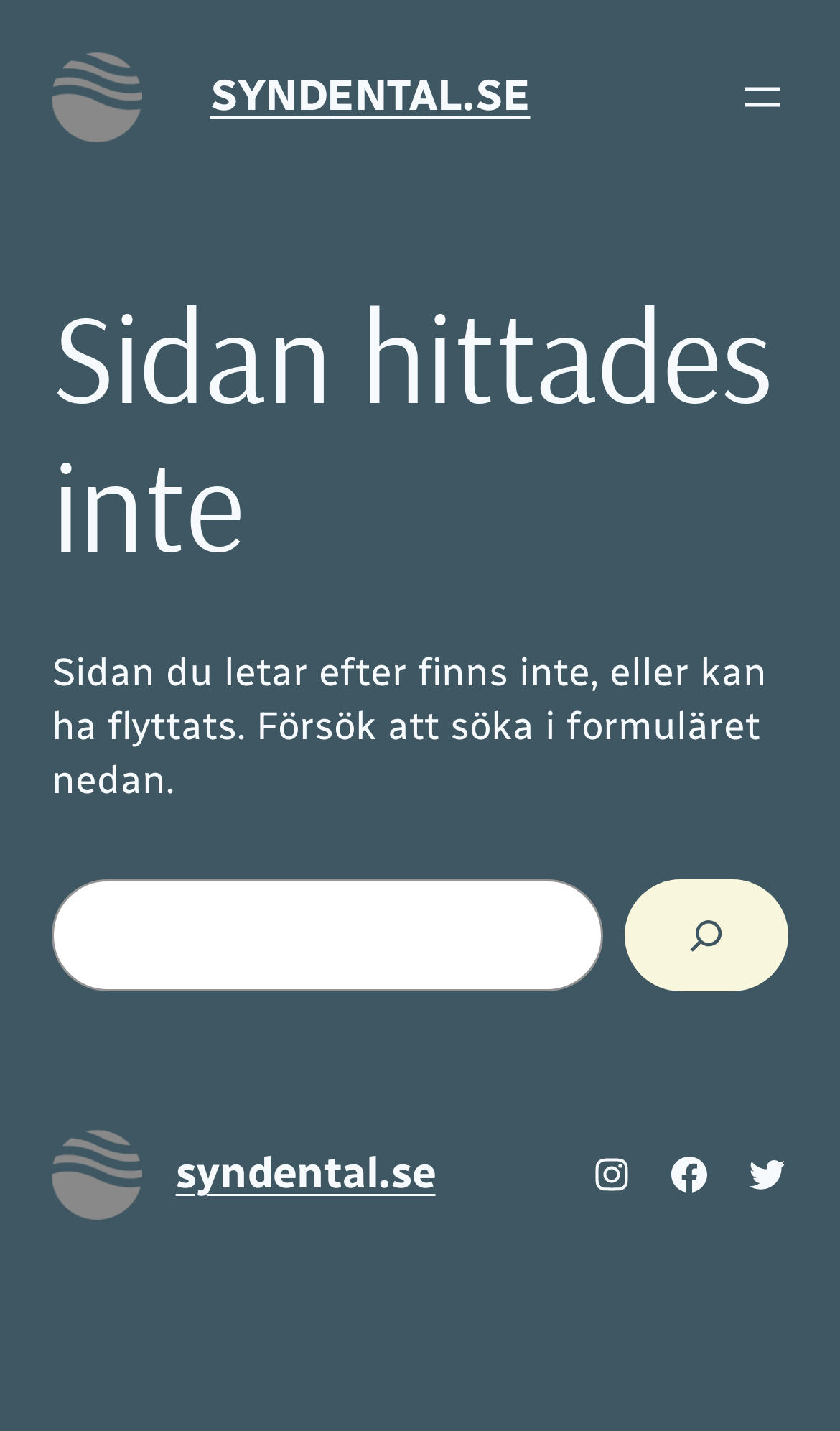What is the name of the website?
Please provide a single word or phrase based on the screenshot.

SYNDENTAL.SE